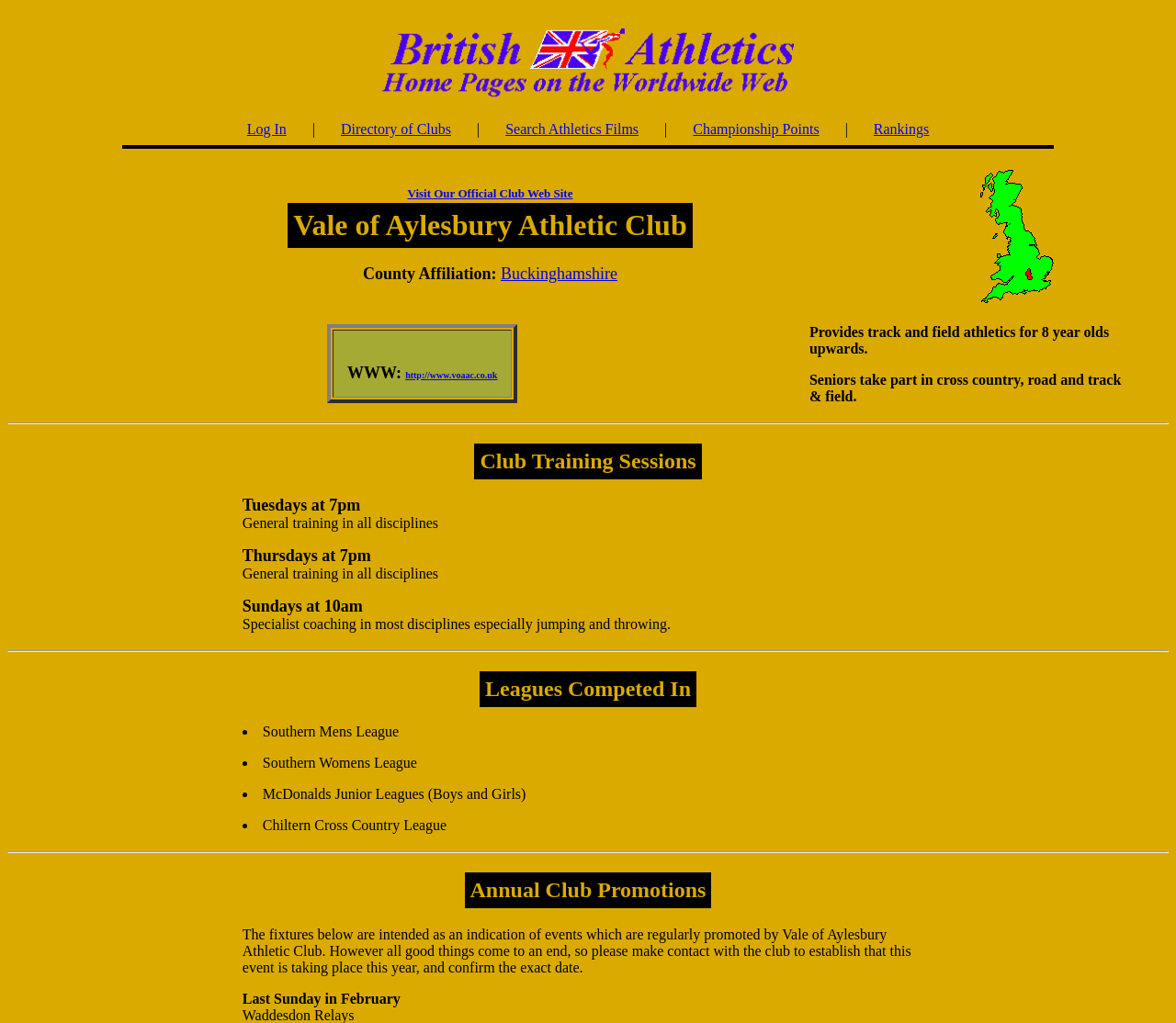Find the bounding box coordinates of the element I should click to carry out the following instruction: "Log in to the website".

[0.21, 0.118, 0.244, 0.134]